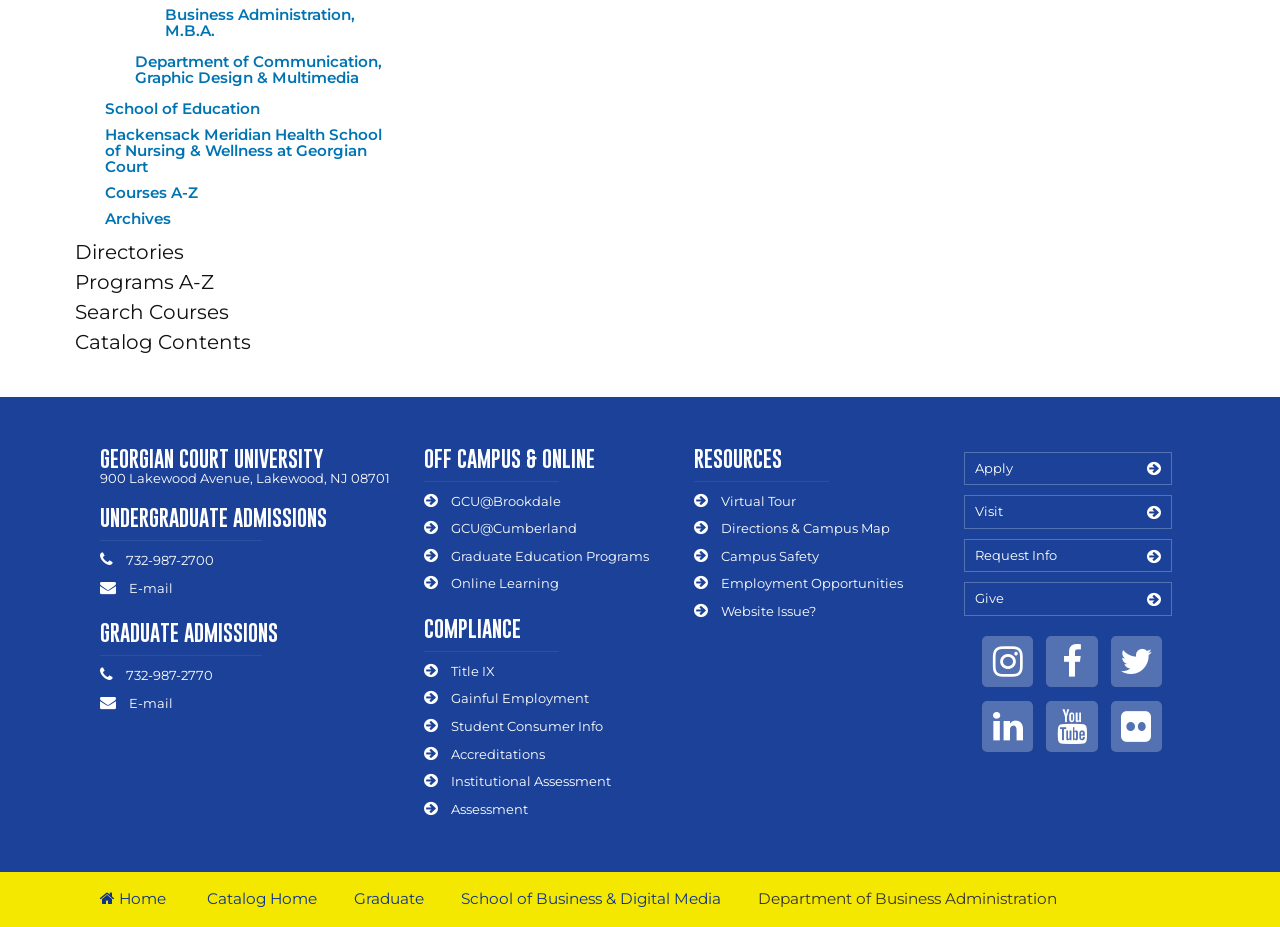Please identify the bounding box coordinates of the element's region that I should click in order to complete the following instruction: "Explore the Virtual Tour". The bounding box coordinates consist of four float numbers between 0 and 1, i.e., [left, top, right, bottom].

[0.542, 0.531, 0.622, 0.549]